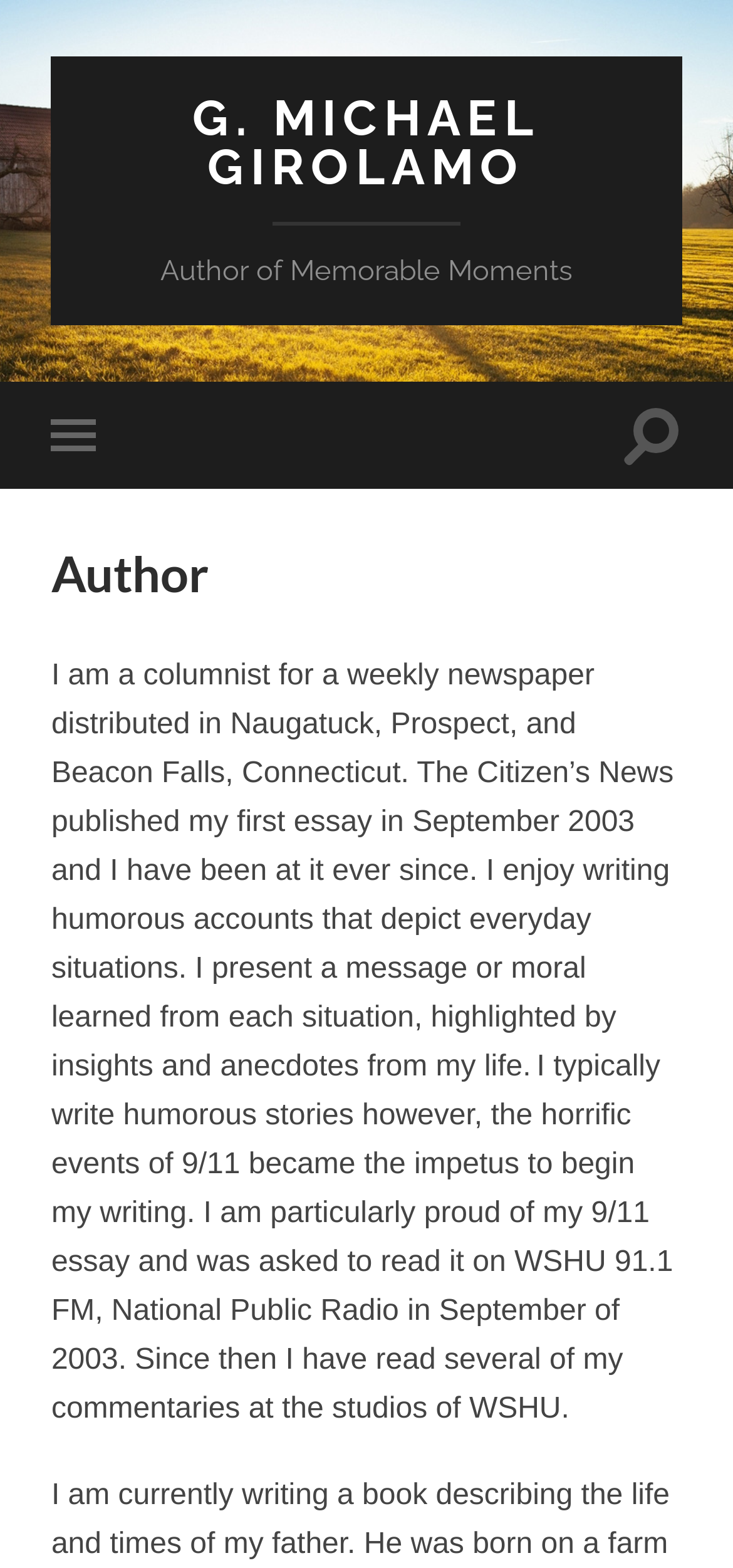Provide an in-depth caption for the elements present on the webpage.

The webpage is about the author G. Michael Girolamo, with a prominent link to his name at the top center of the page. Below the link, there is a brief description of the author as "Author of Memorable Moments". 

On the top left, there is a button to toggle the mobile menu, and on the top right, there is a button to toggle the search field. 

Below the buttons, there is a heading that simply says "Author". Underneath the heading, there is a paragraph that describes the author's background as a columnist for a weekly newspaper in Connecticut, writing humorous essays that depict everyday situations and convey a message or moral. 

Further down, there is another paragraph that explains how the author started writing after the 9/11 events and has since read several of his commentaries on National Public Radio.